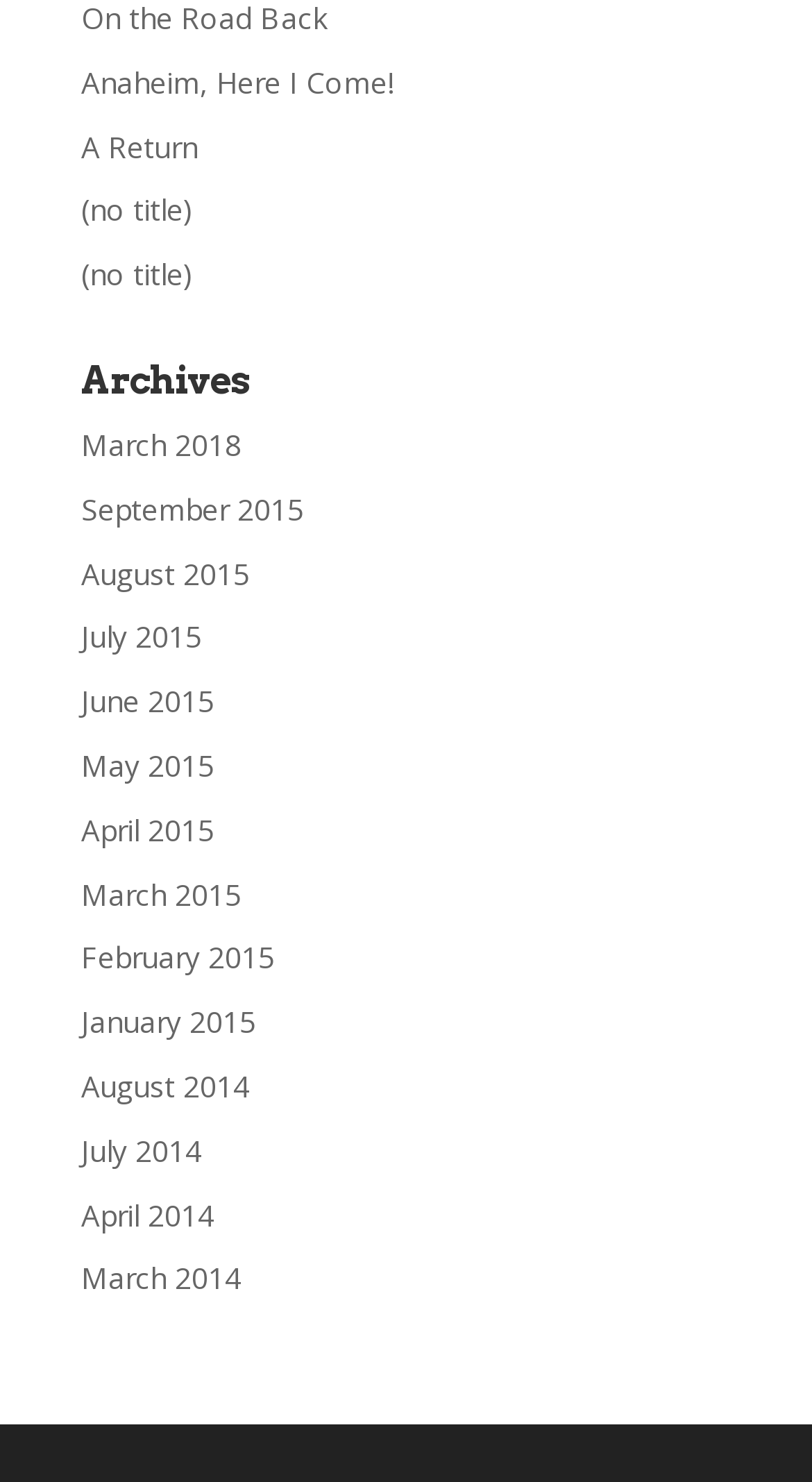Find the UI element described as: "July 2014" and predict its bounding box coordinates. Ensure the coordinates are four float numbers between 0 and 1, [left, top, right, bottom].

[0.1, 0.763, 0.249, 0.789]